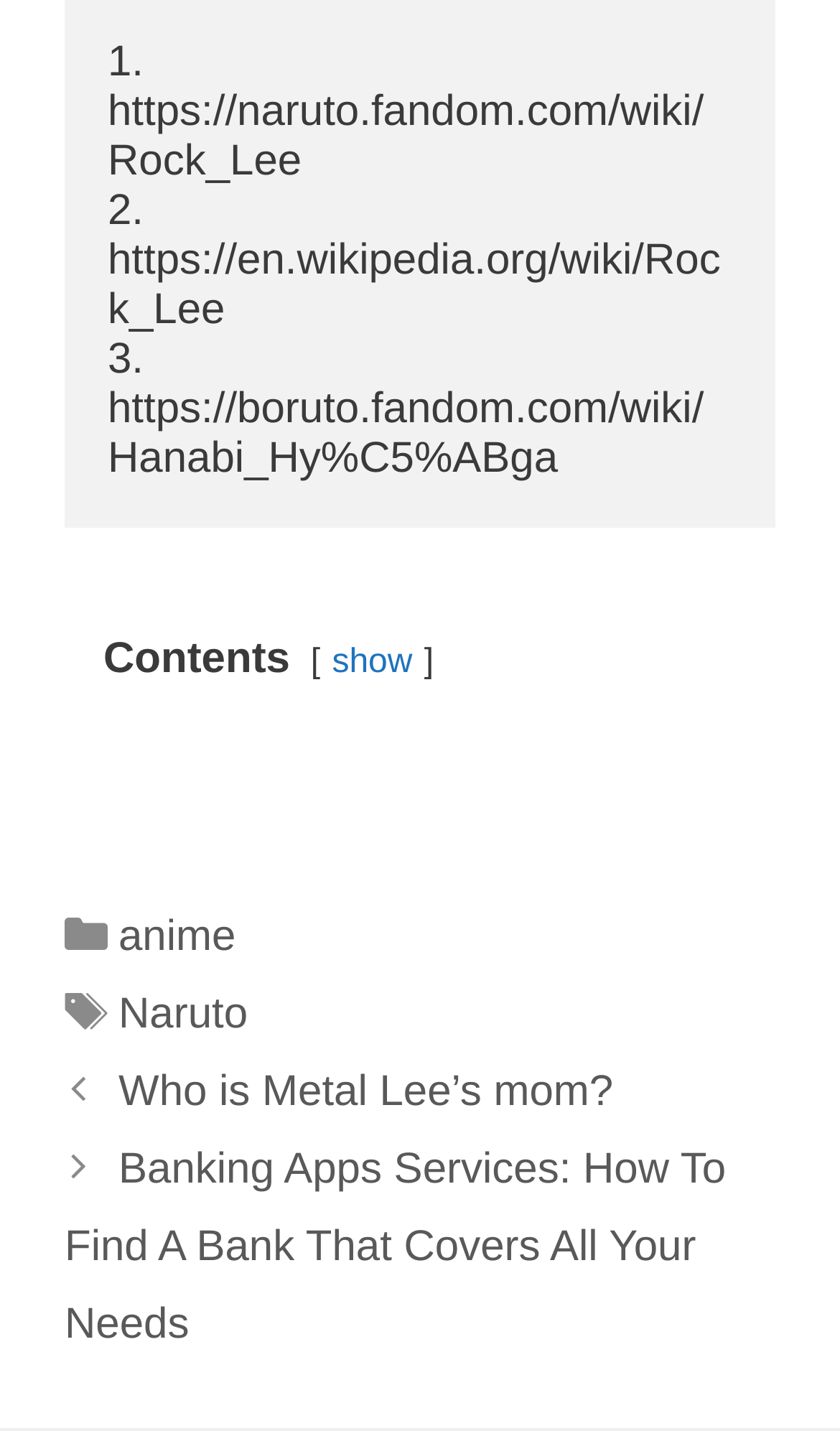Given the element description Who is Metal Lee’s mom?, predict the bounding box coordinates for the UI element in the webpage screenshot. The format should be (top-left x, top-left y, bottom-right x, bottom-right y), and the values should be between 0 and 1.

[0.141, 0.747, 0.73, 0.78]